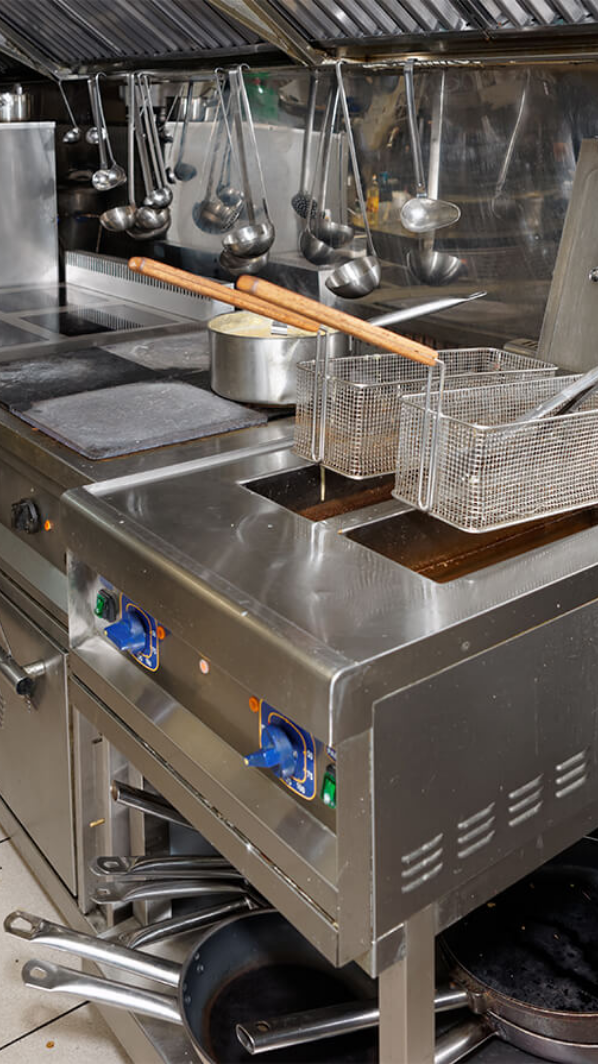Explain in detail what you see in the image.

The image captures a well-equipped commercial kitchen, showcasing a robust stainless steel deep fryer prominently positioned in the foreground. The fryer features dual compartments, each ready for high-volume cooking. Above it, a collection of shiny metal ladles hangs neatly by hooks, indicating an organized workspace. To the side, a pot filled with what appears to be cooking liquid sits atop a flat cooking surface, suggesting preparations for meal service. In the background, various other kitchen tools and utensils can be seen, including frying baskets resting against the fryer, which highlight the efficiency and functionality of this kitchen setup, designed for rapid and professional appliance repair and culinary operations. This environment is reflective of the technical service that Pro-Tech Kitchen Repair offers to commercial cooking establishments in Winnipeg and surrounding areas.